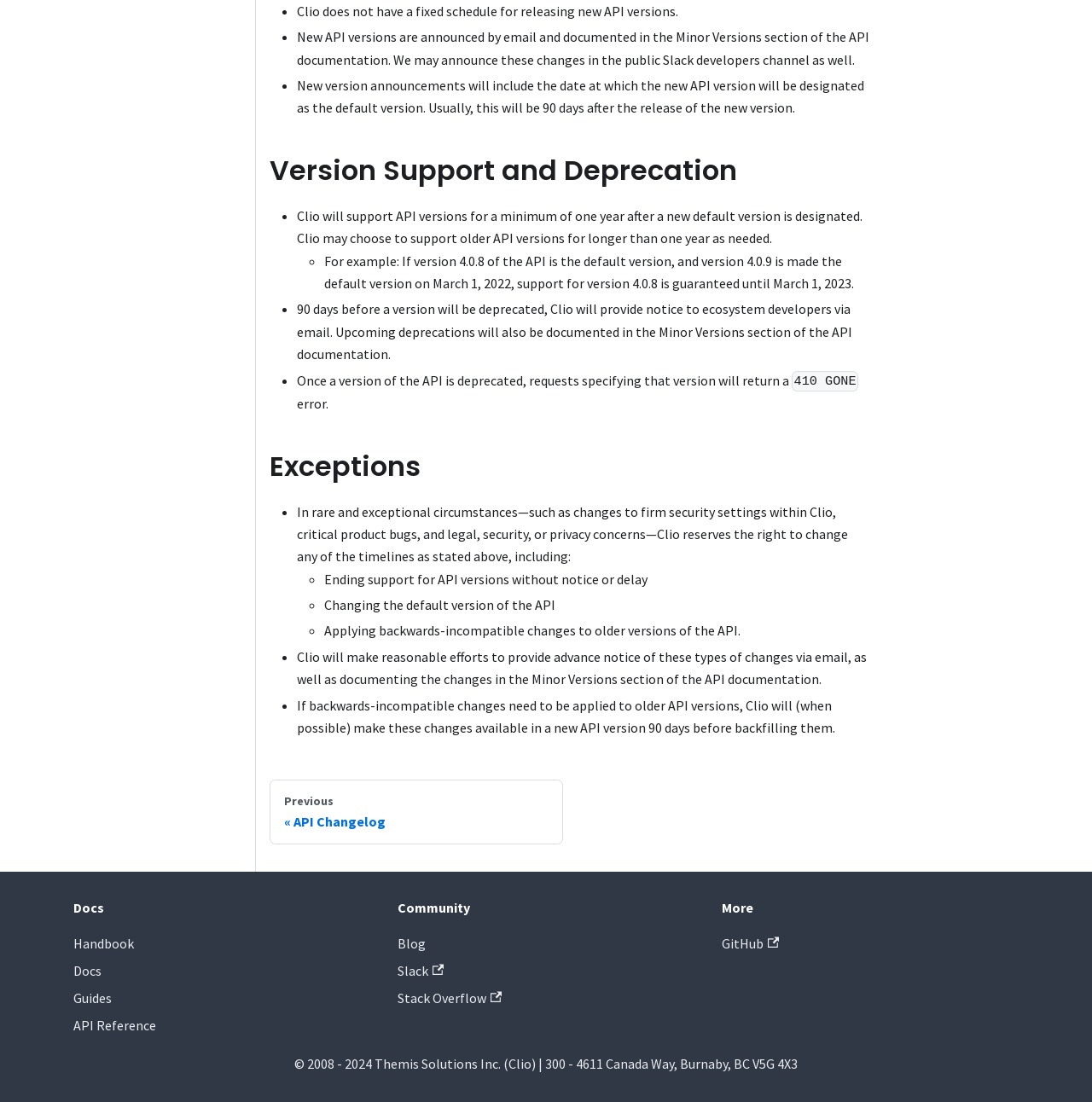Identify the bounding box coordinates of the area that should be clicked in order to complete the given instruction: "Go to GitHub". The bounding box coordinates should be four float numbers between 0 and 1, i.e., [left, top, right, bottom].

[0.661, 0.848, 0.714, 0.864]